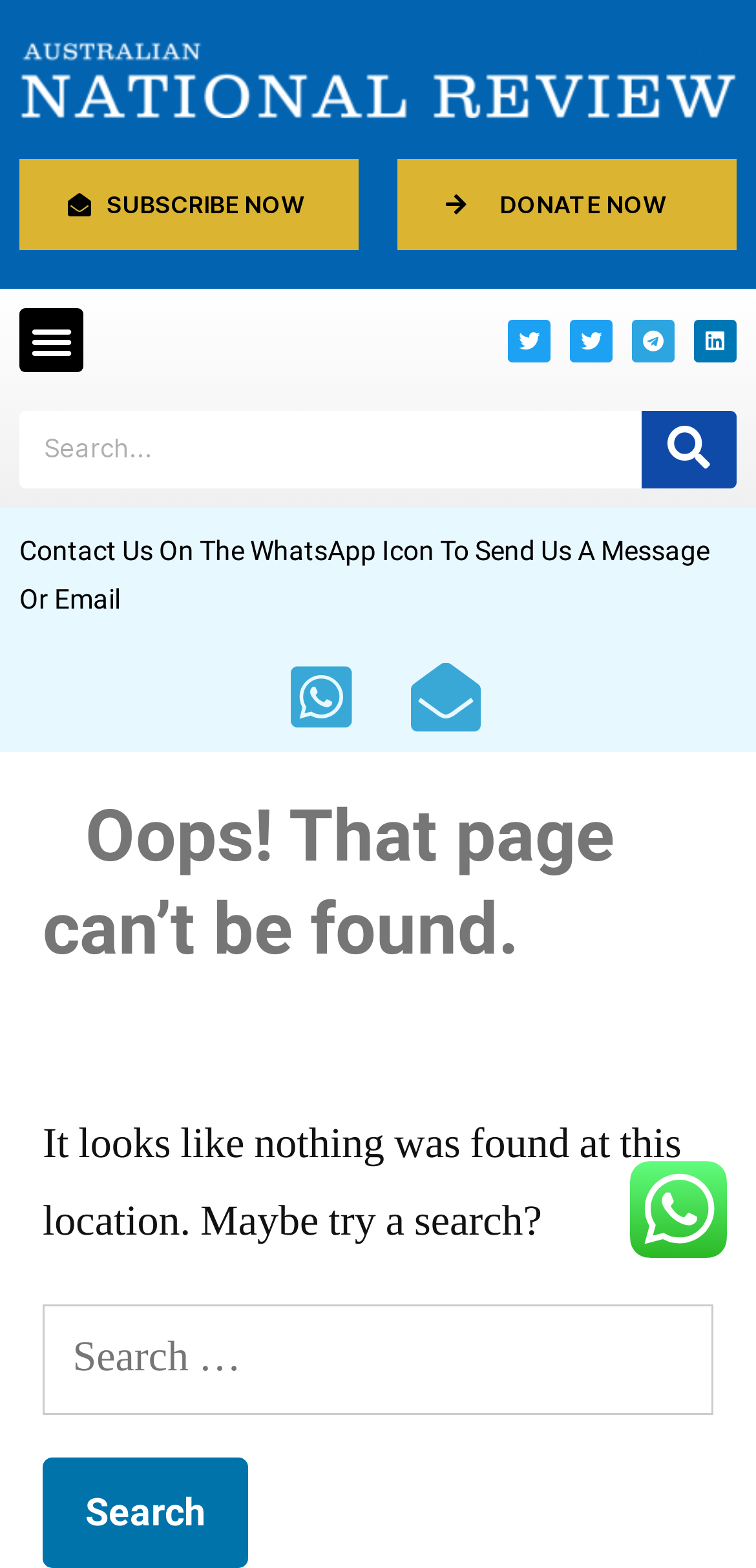Please predict the bounding box coordinates (top-left x, top-left y, bottom-right x, bottom-right y) for the UI element in the screenshot that fits the description: parent_node: Search for: value="Search"

[0.056, 0.93, 0.328, 1.0]